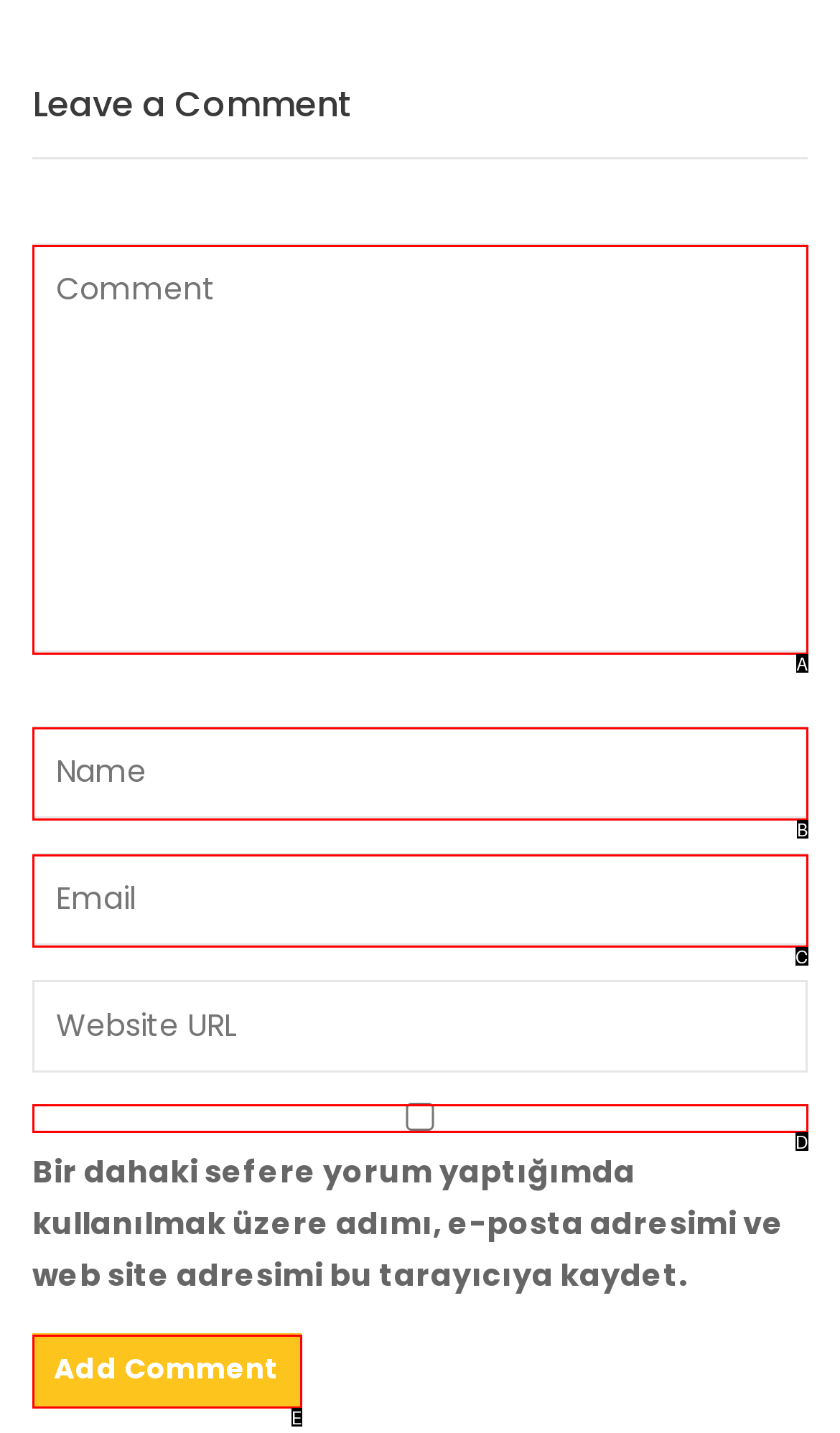Using the description: name="author" placeholder="Name"
Identify the letter of the corresponding UI element from the choices available.

B